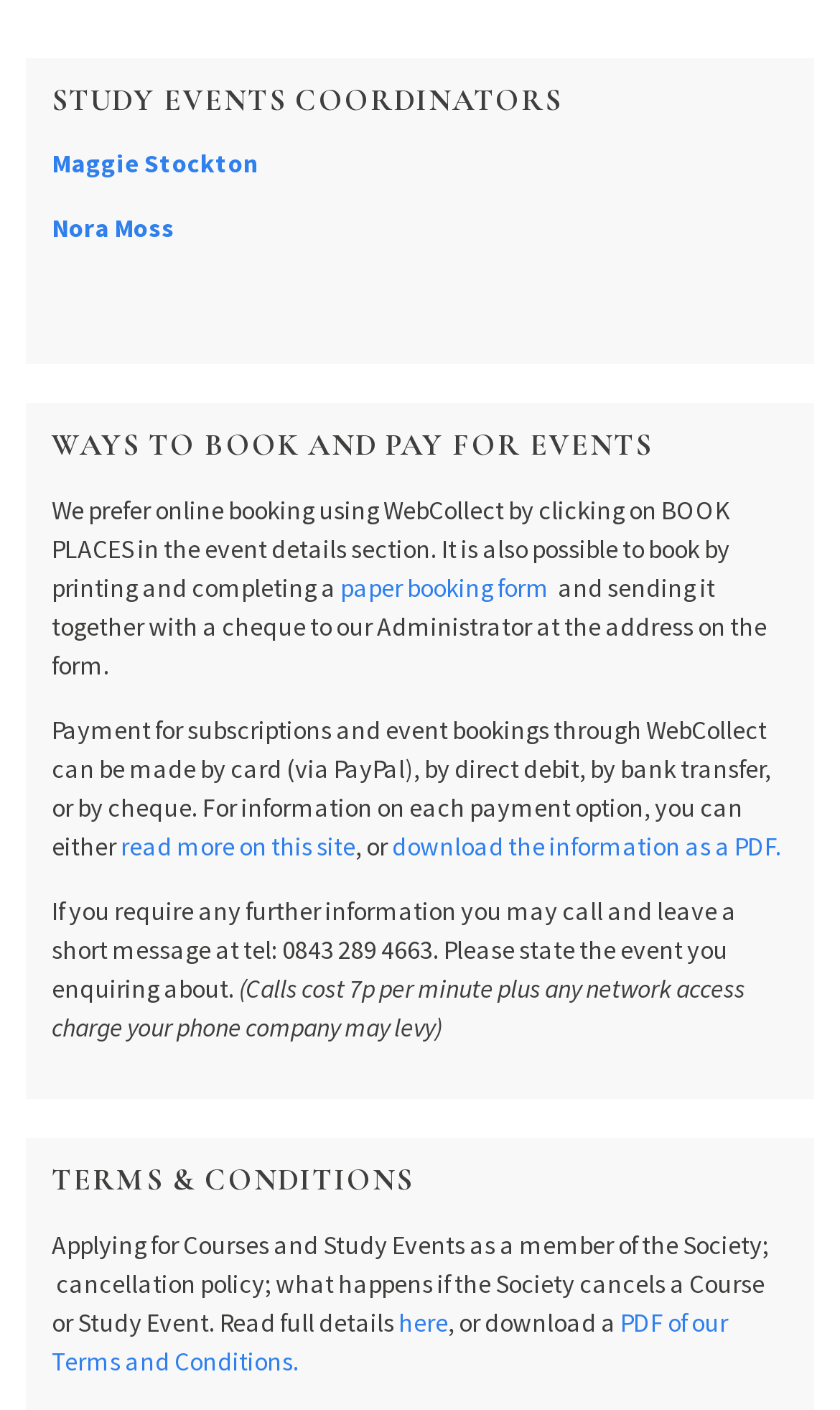What is the preferred method of booking events?
Based on the image, respond with a single word or phrase.

Online booking